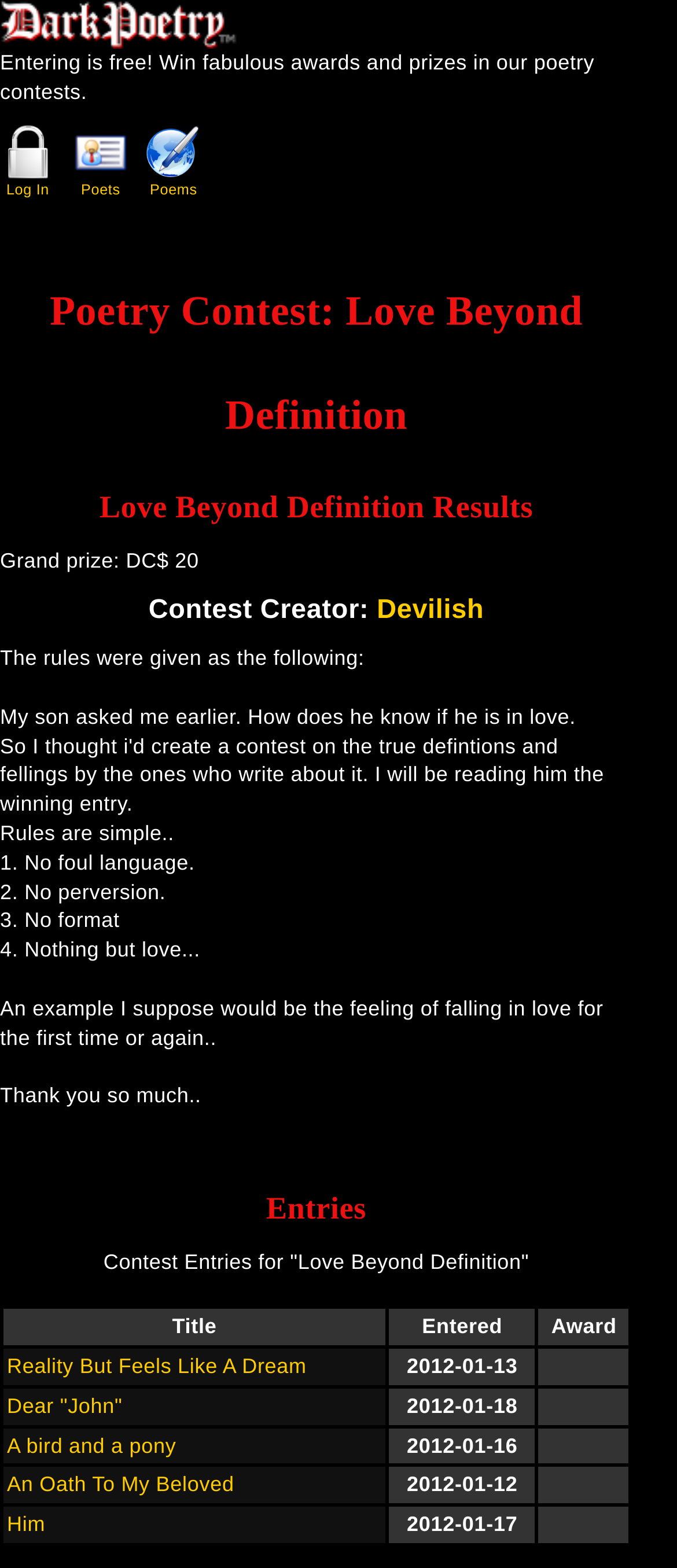Locate the UI element described by parent_node: The DAISY Consortium in the provided webpage screenshot. Return the bounding box coordinates in the format (top-left x, top-left y, bottom-right x, bottom-right y), ensuring all values are between 0 and 1.

None